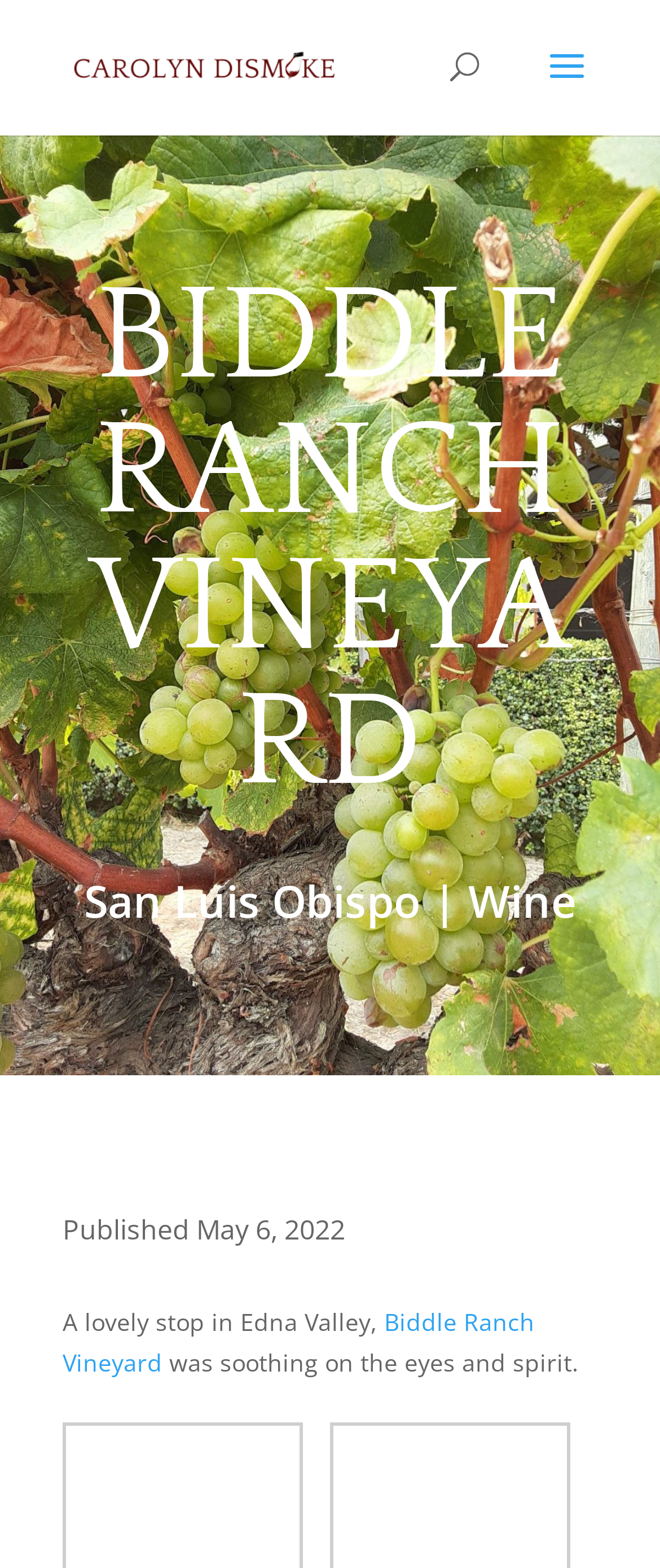Predict the bounding box coordinates for the UI element described as: "alt="Carolyn Dismuke"". The coordinates should be four float numbers between 0 and 1, presented as [left, top, right, bottom].

[0.11, 0.031, 0.51, 0.052]